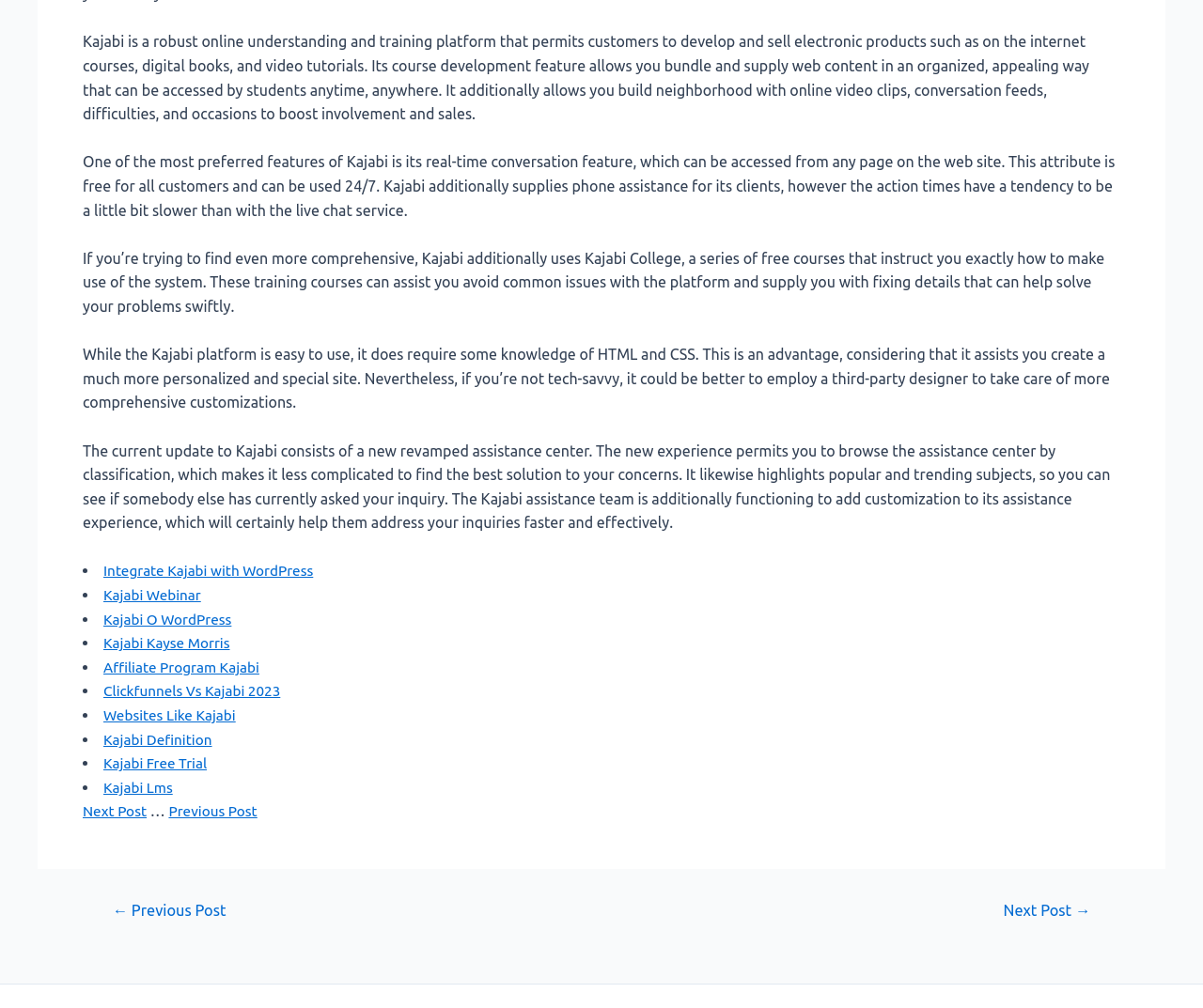Please give the bounding box coordinates of the area that should be clicked to fulfill the following instruction: "Check out the new revamped support center". The coordinates should be in the format of four float numbers from 0 to 1, i.e., [left, top, right, bottom].

[0.069, 0.439, 0.923, 0.527]